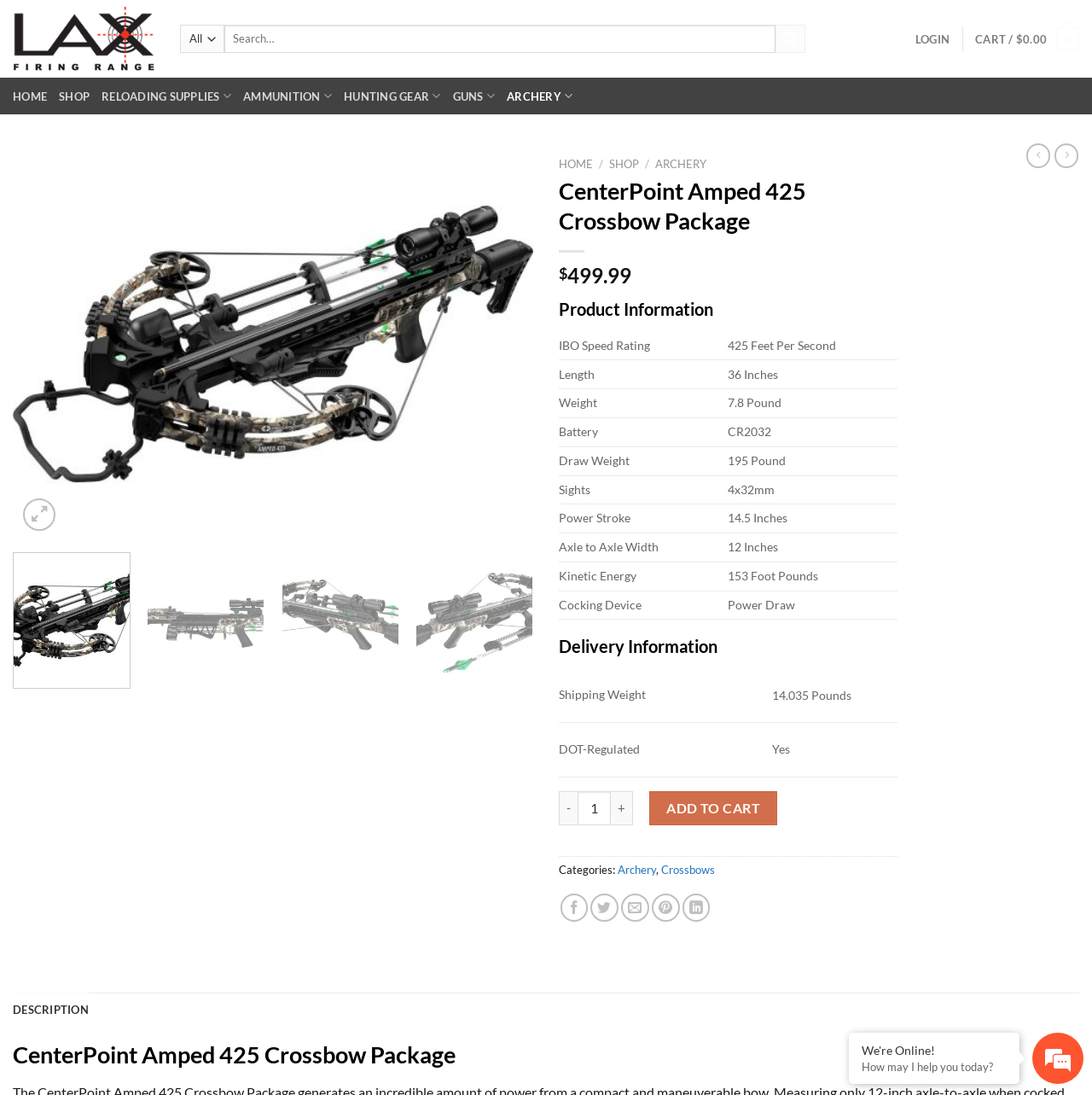What is the weight of the CenterPoint Amped 425 Crossbow Package?
Refer to the image and give a detailed answer to the question.

The weight of the CenterPoint Amped 425 Crossbow Package can be found in the product information section, in the table that lists the product's specifications, where it is listed as '7.8 Pound'.